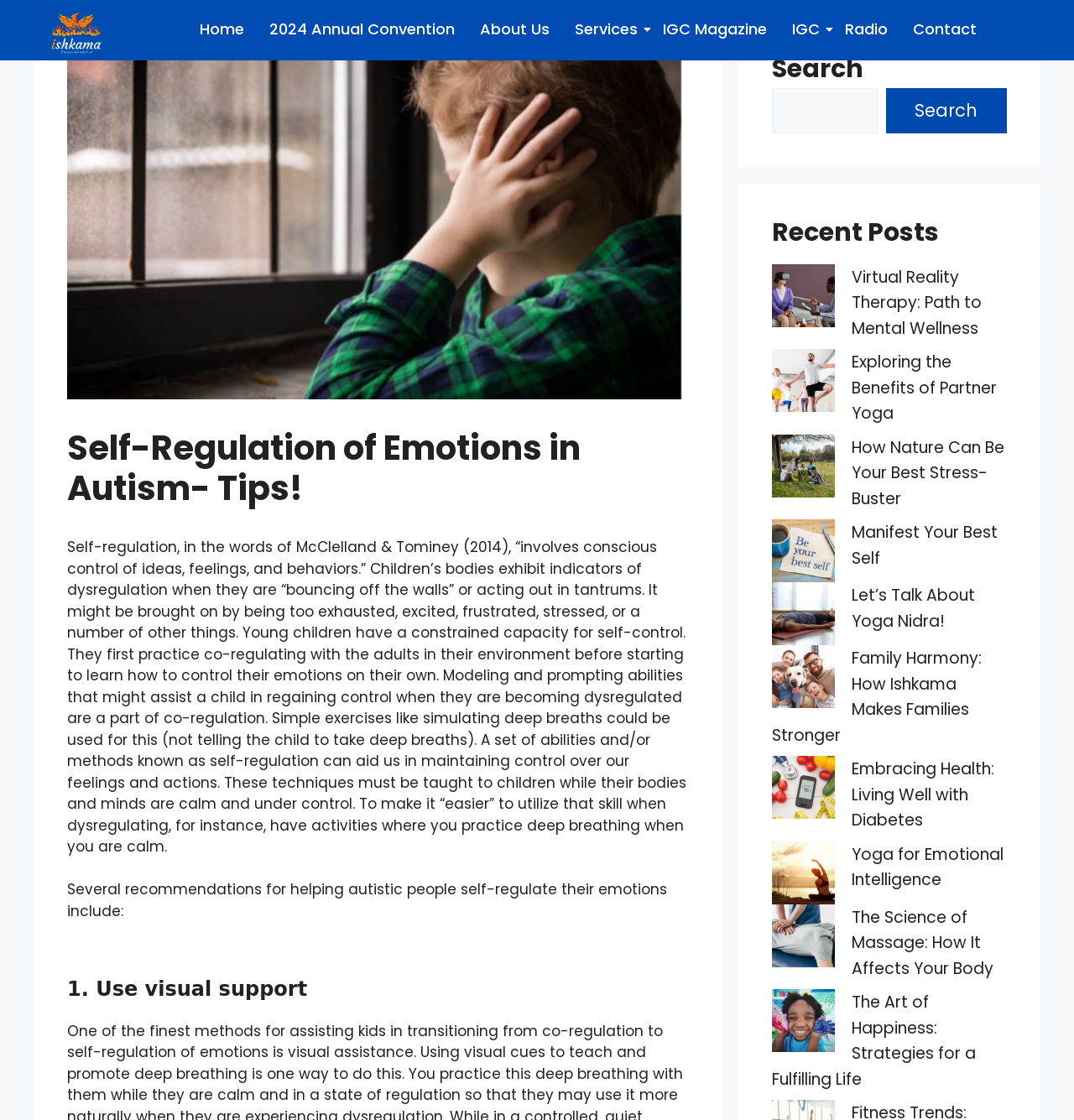Can you determine the main header of this webpage?

Self-Regulation of Emotions in Autism- Tips!